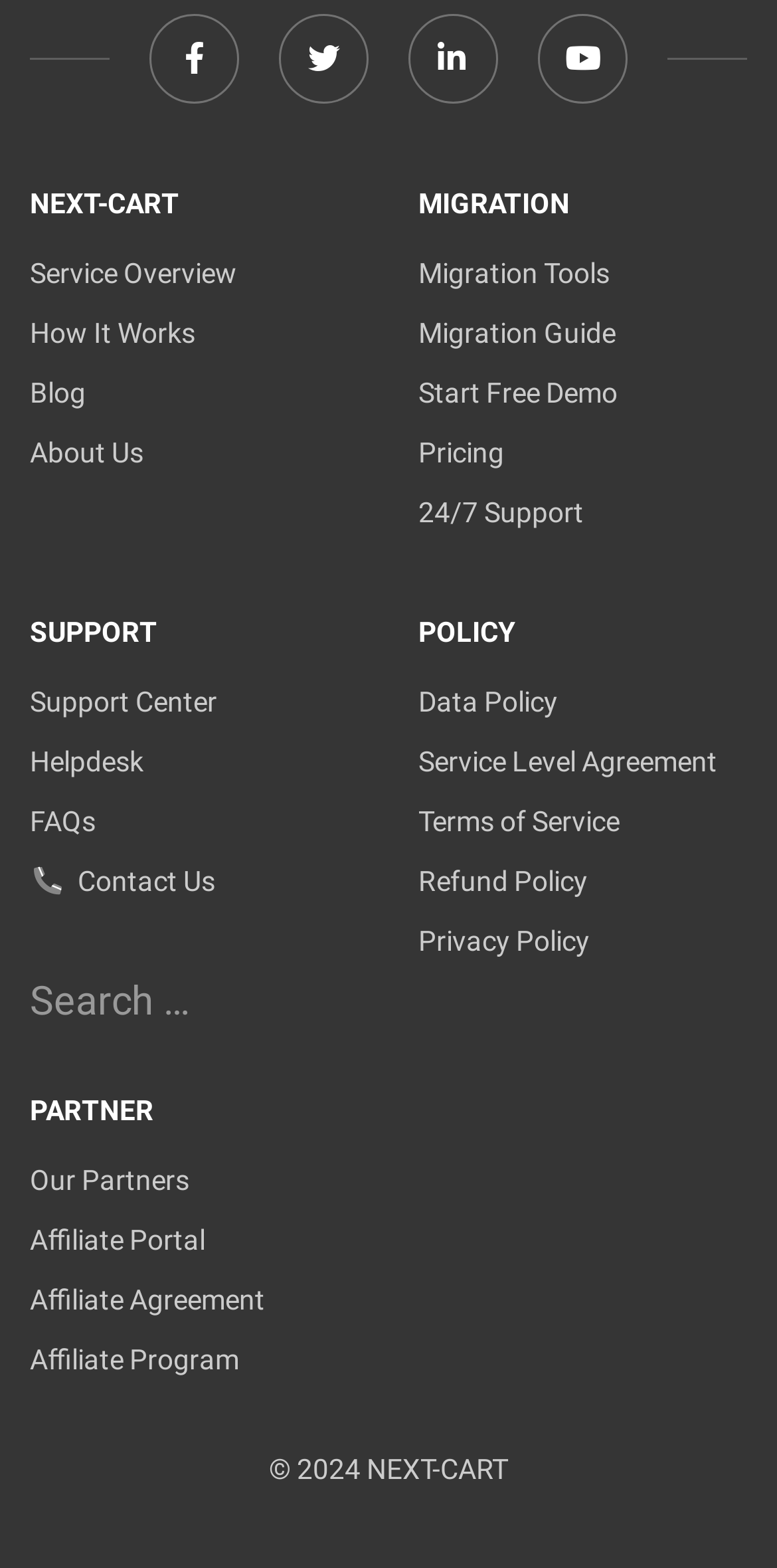Provide the bounding box coordinates for the UI element that is described as: "Blog".

[0.038, 0.24, 0.11, 0.26]